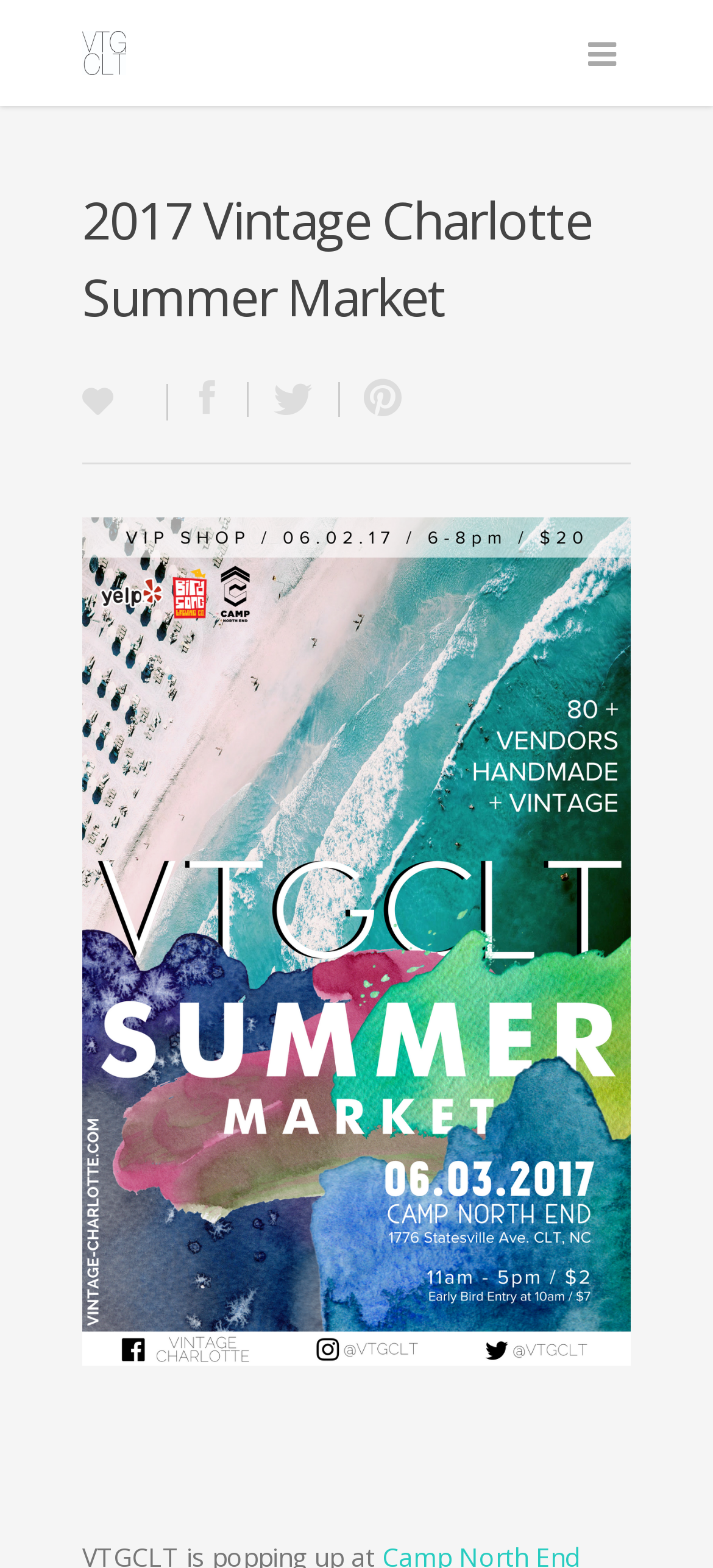What is the location of the event?
Look at the image and provide a short answer using one word or a phrase.

Camp North End